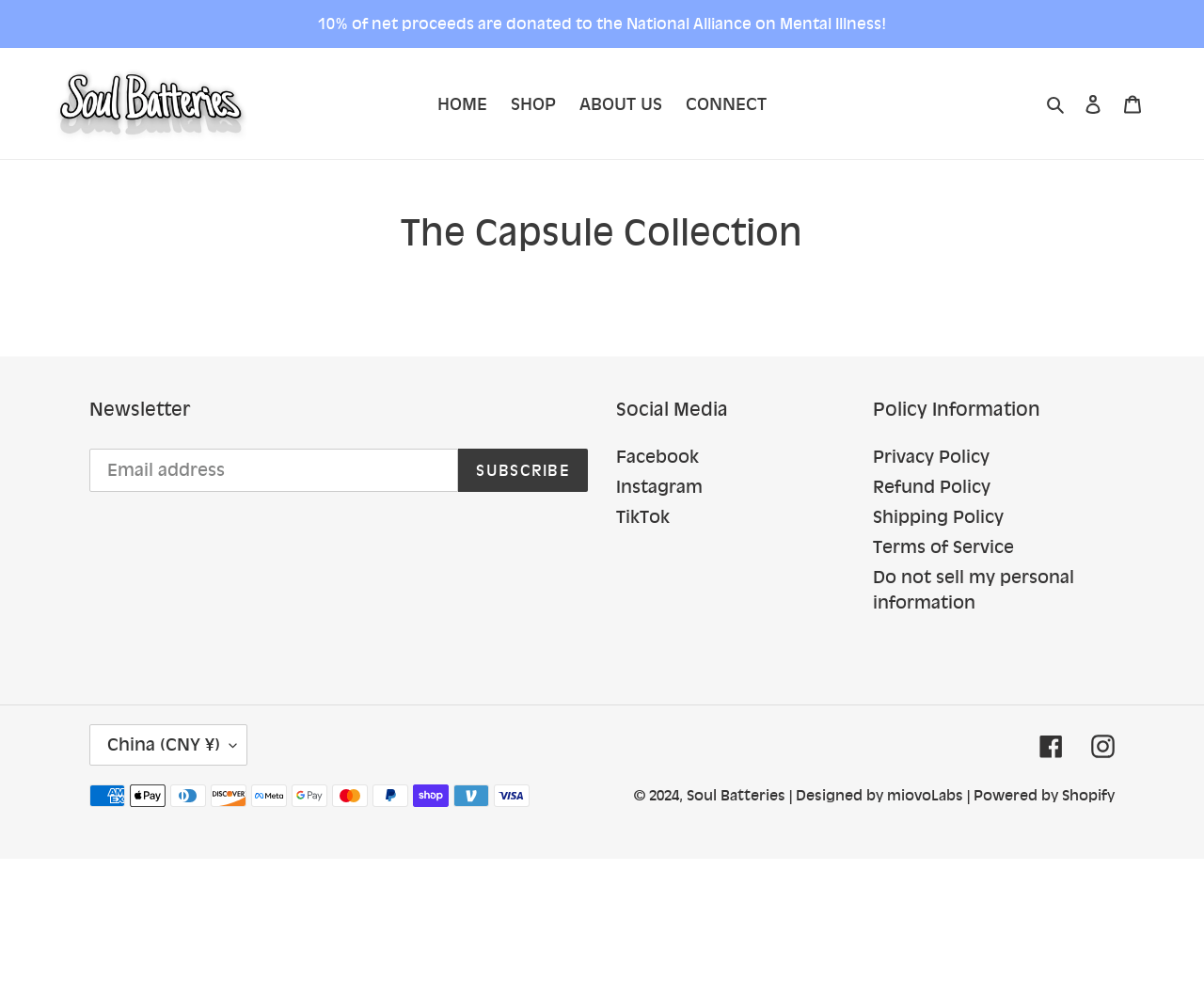What is the year of copyright?
Please use the visual content to give a single word or phrase answer.

2024